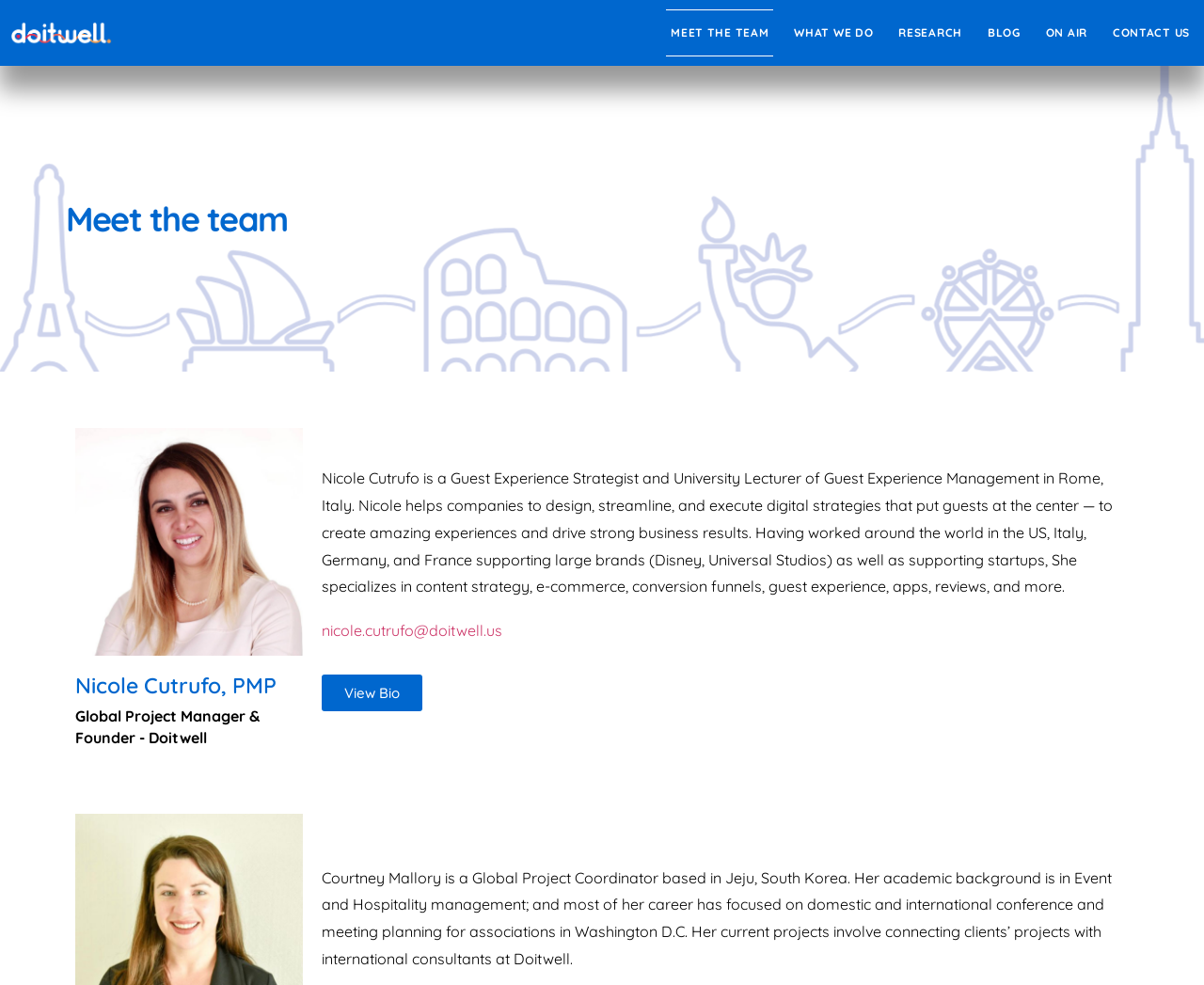Please identify the coordinates of the bounding box that should be clicked to fulfill this instruction: "View Nicole's bio".

[0.267, 0.685, 0.351, 0.722]